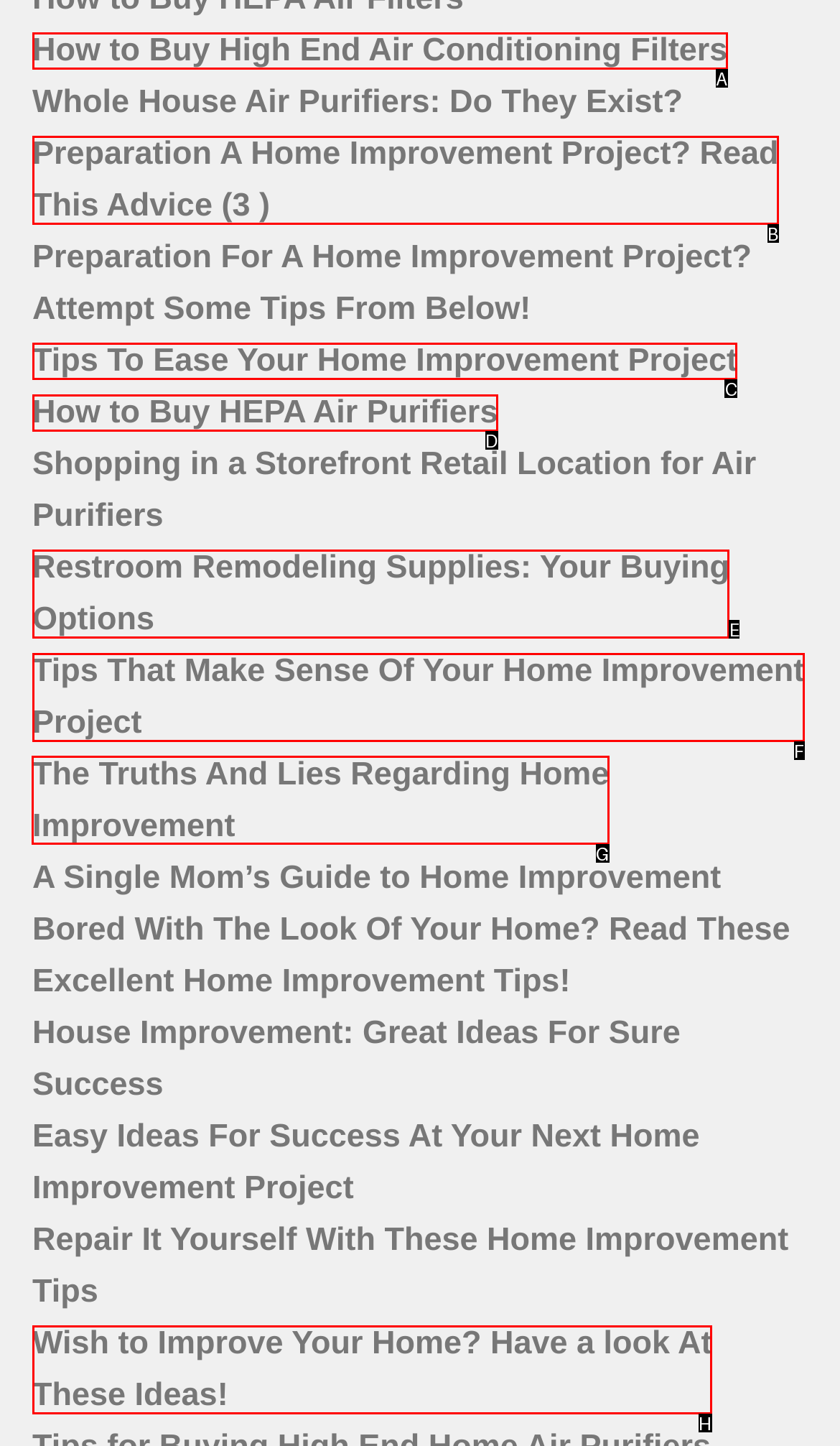Point out the HTML element I should click to achieve the following task: Discover the truths and lies about home improvement Provide the letter of the selected option from the choices.

G